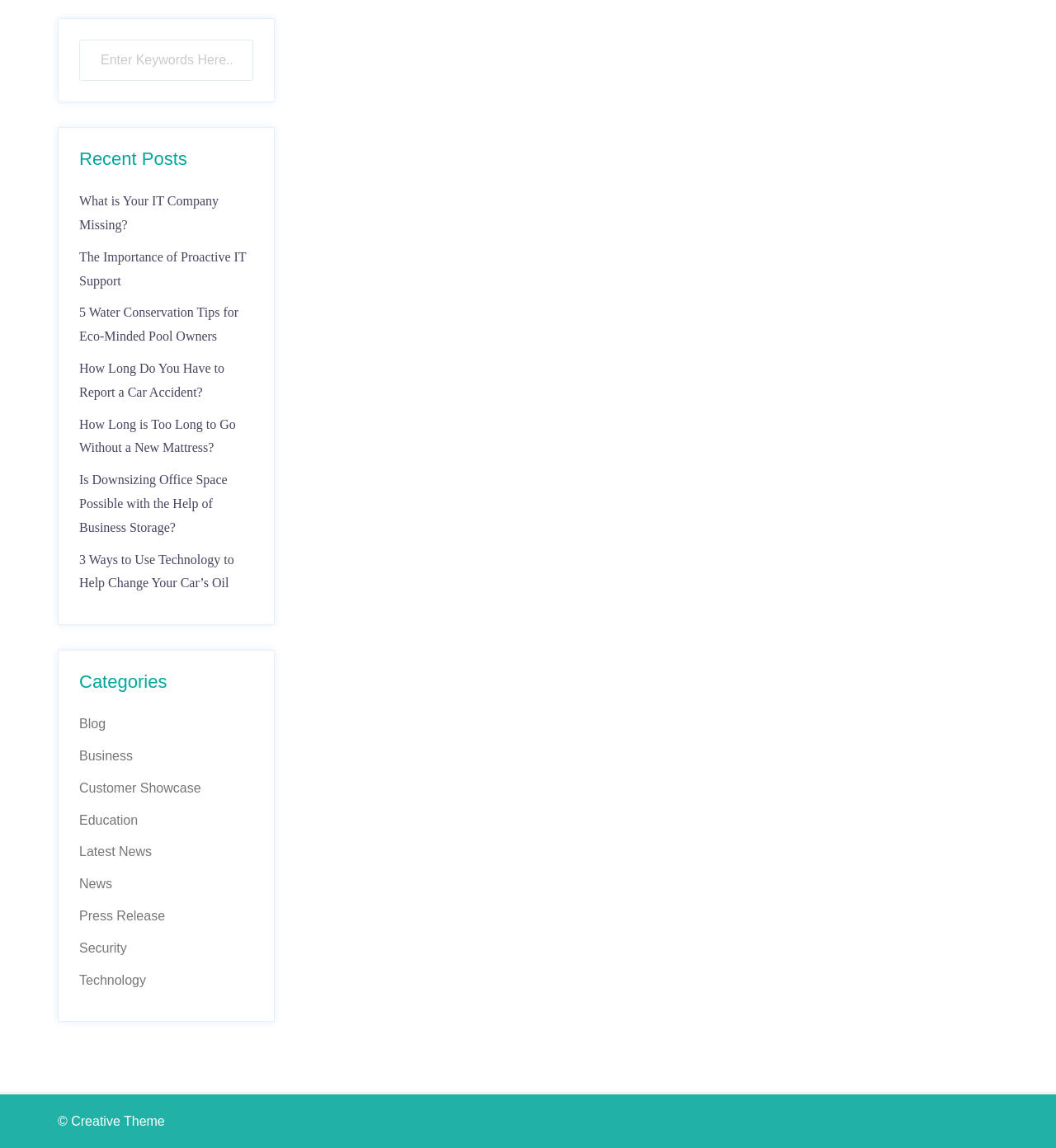Answer the following inquiry with a single word or phrase:
How many links are under the 'Recent Posts' heading?

6